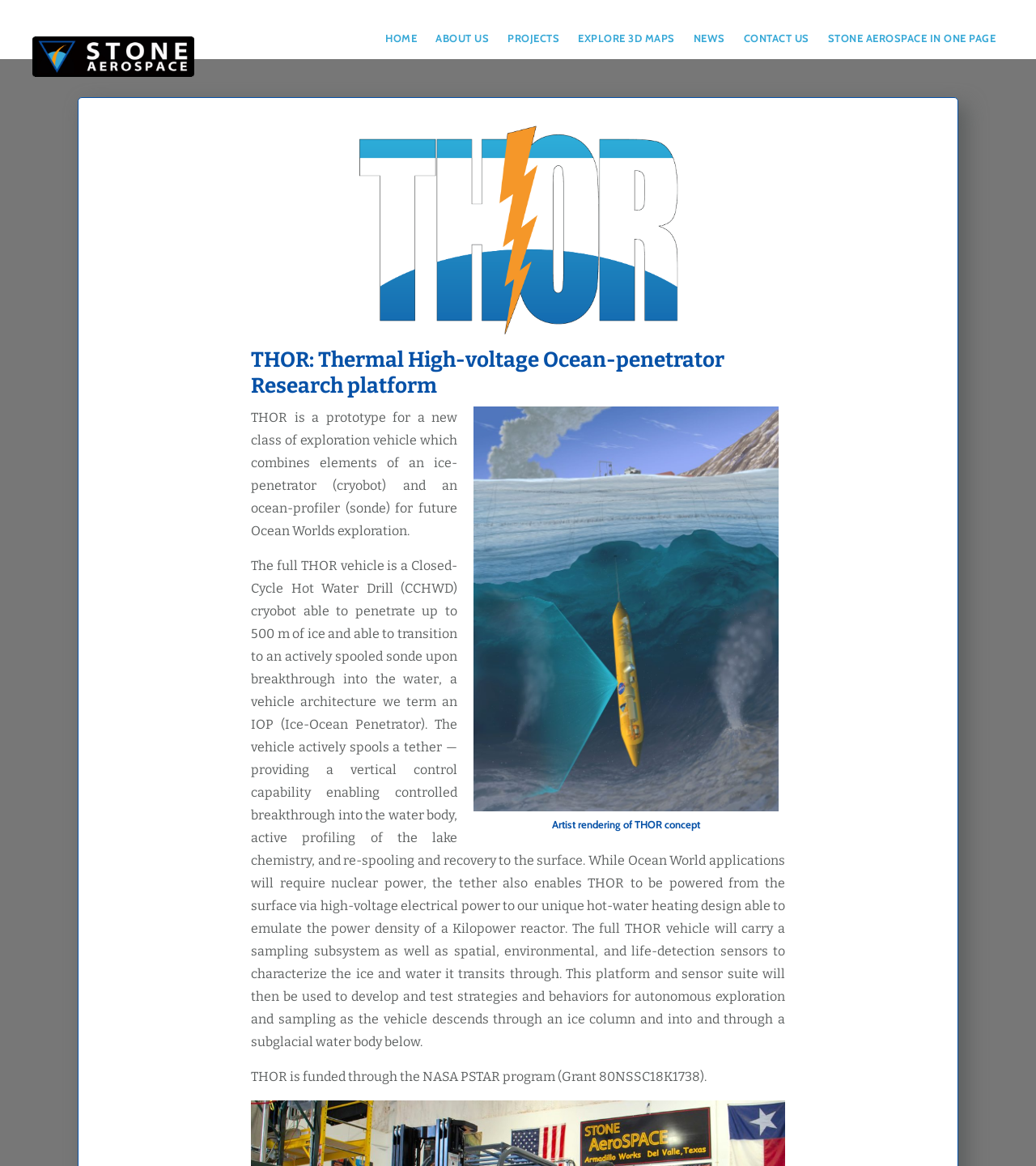Provide the bounding box coordinates for the specified HTML element described in this description: "Stone Aerospace in One Page". The coordinates should be four float numbers ranging from 0 to 1, in the format [left, top, right, bottom].

[0.791, 0.022, 0.969, 0.044]